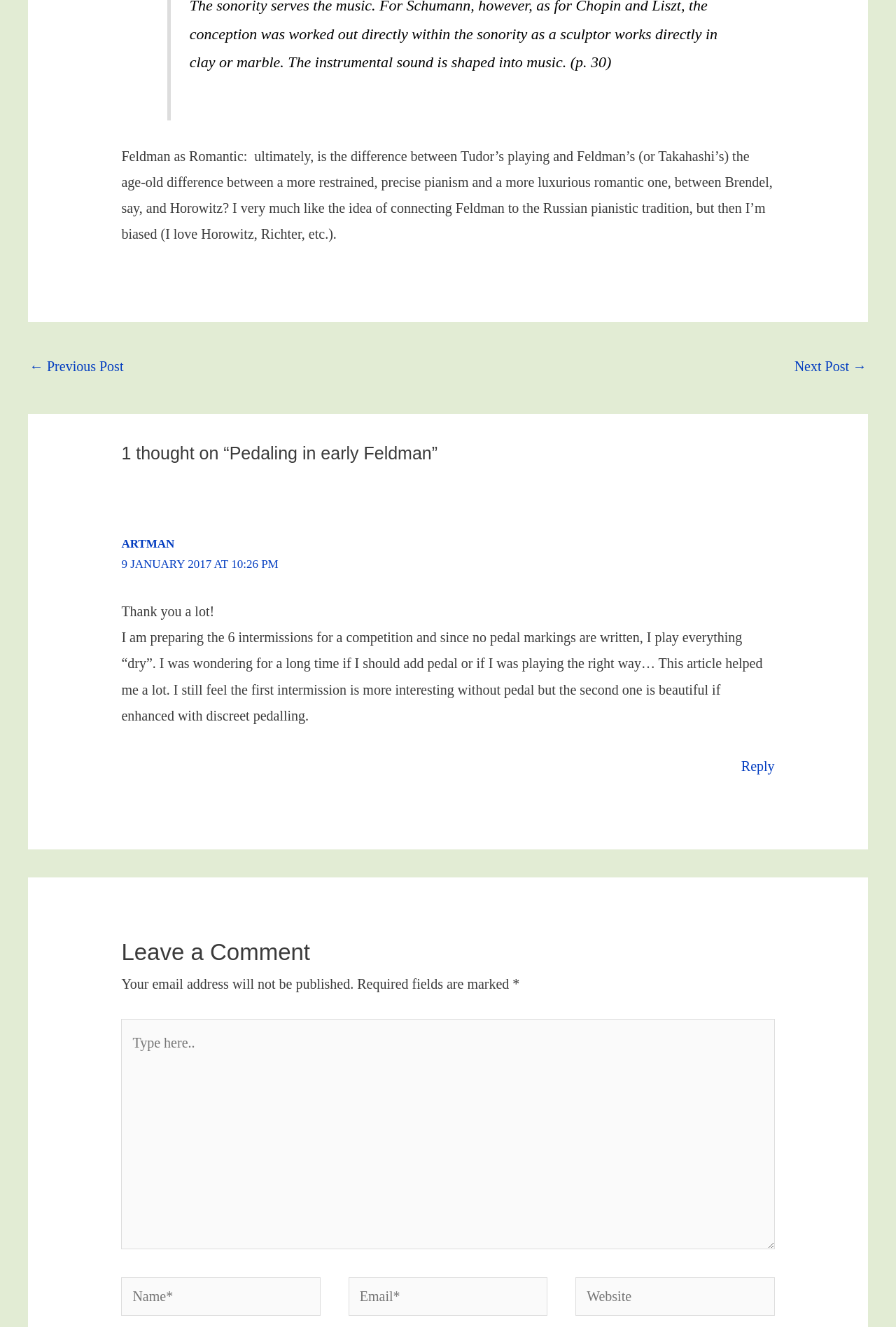Observe the image and answer the following question in detail: How many intermissions is the commenter preparing for a competition?

The number of intermissions can be determined by looking at the comment text 'I am preparing the 6 intermissions for a competition...' which suggests that the commenter is preparing 6 intermissions for a competition.